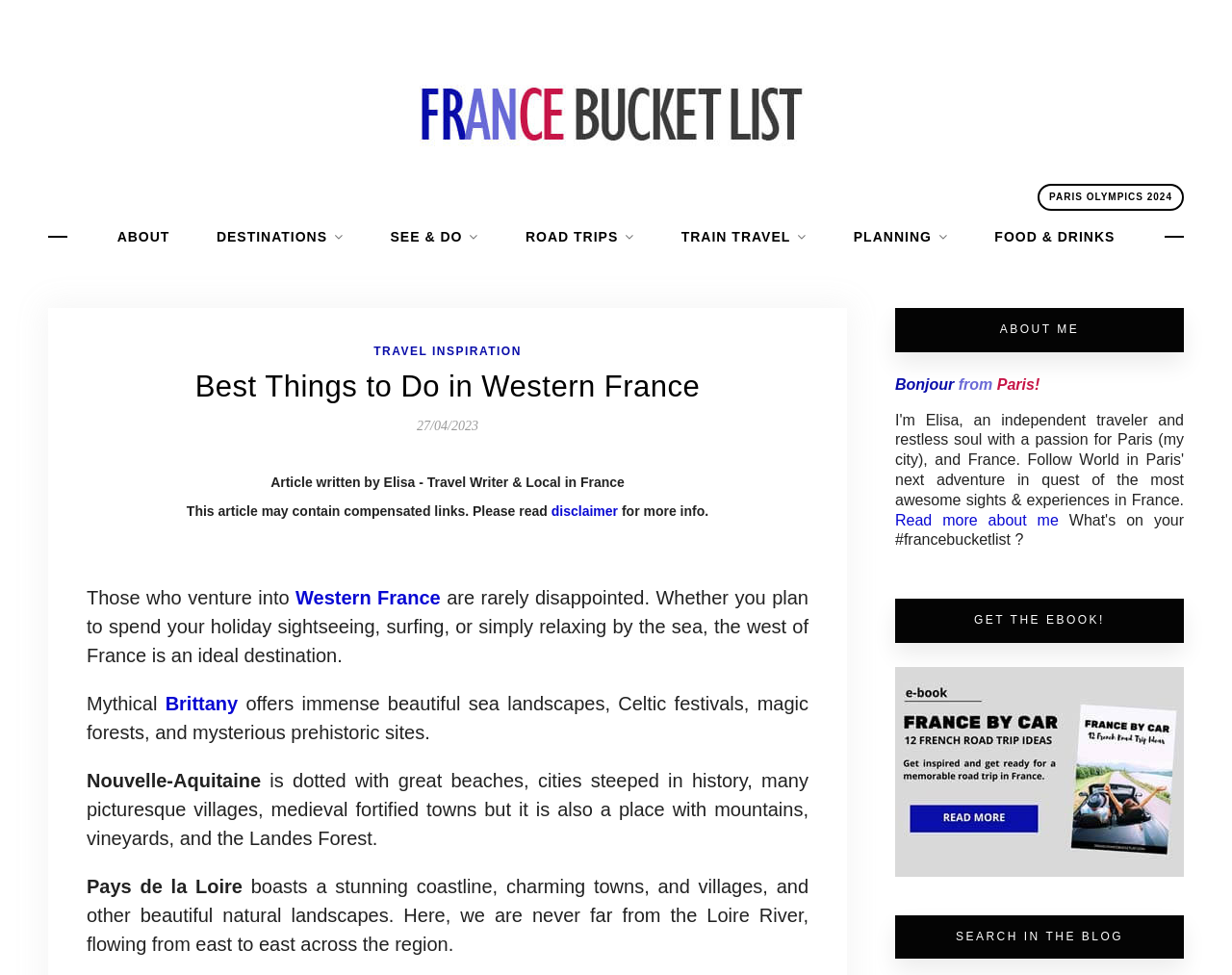What is the name of the river mentioned in the article?
Based on the image, give a one-word or short phrase answer.

Loire River